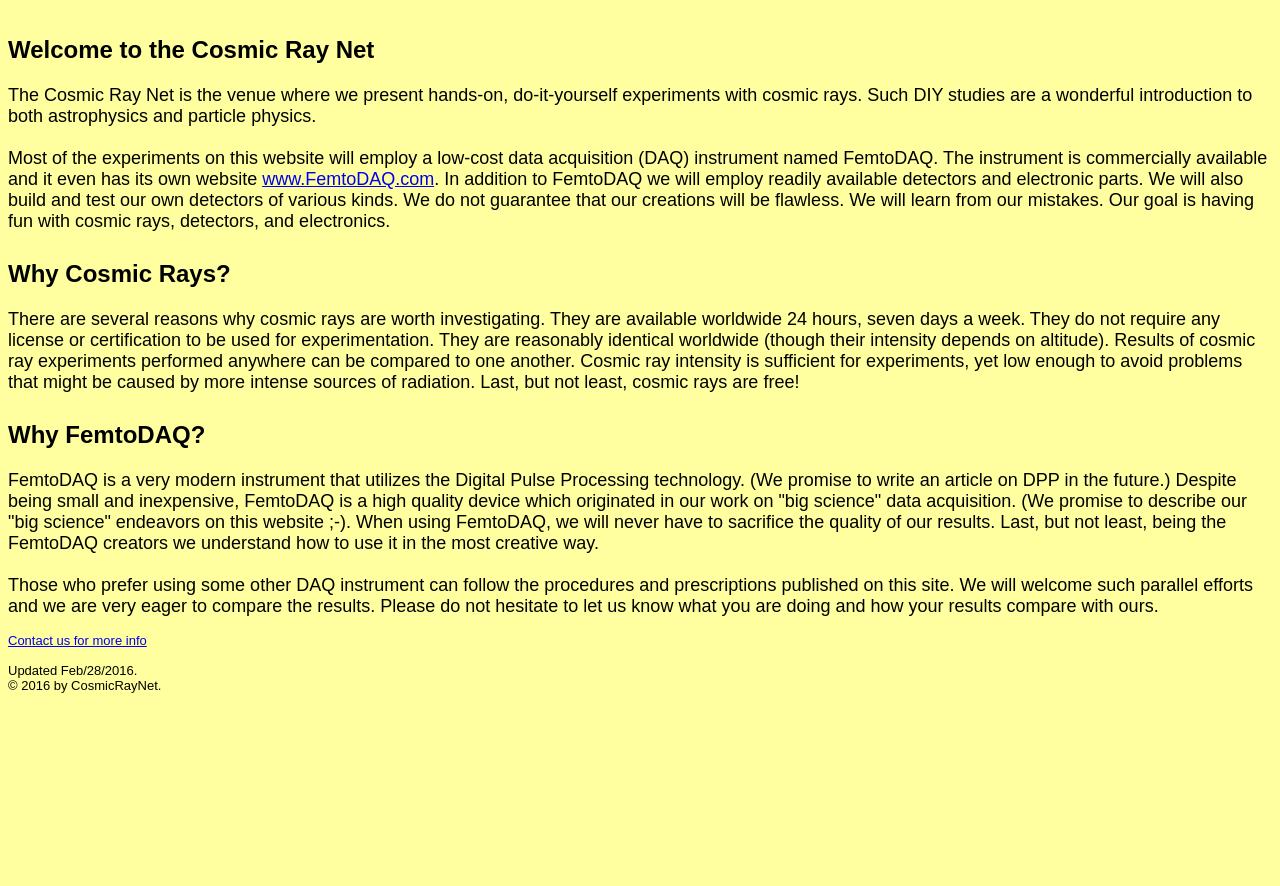Please respond to the question with a concise word or phrase:
Why are cosmic rays worth investigating?

Several reasons